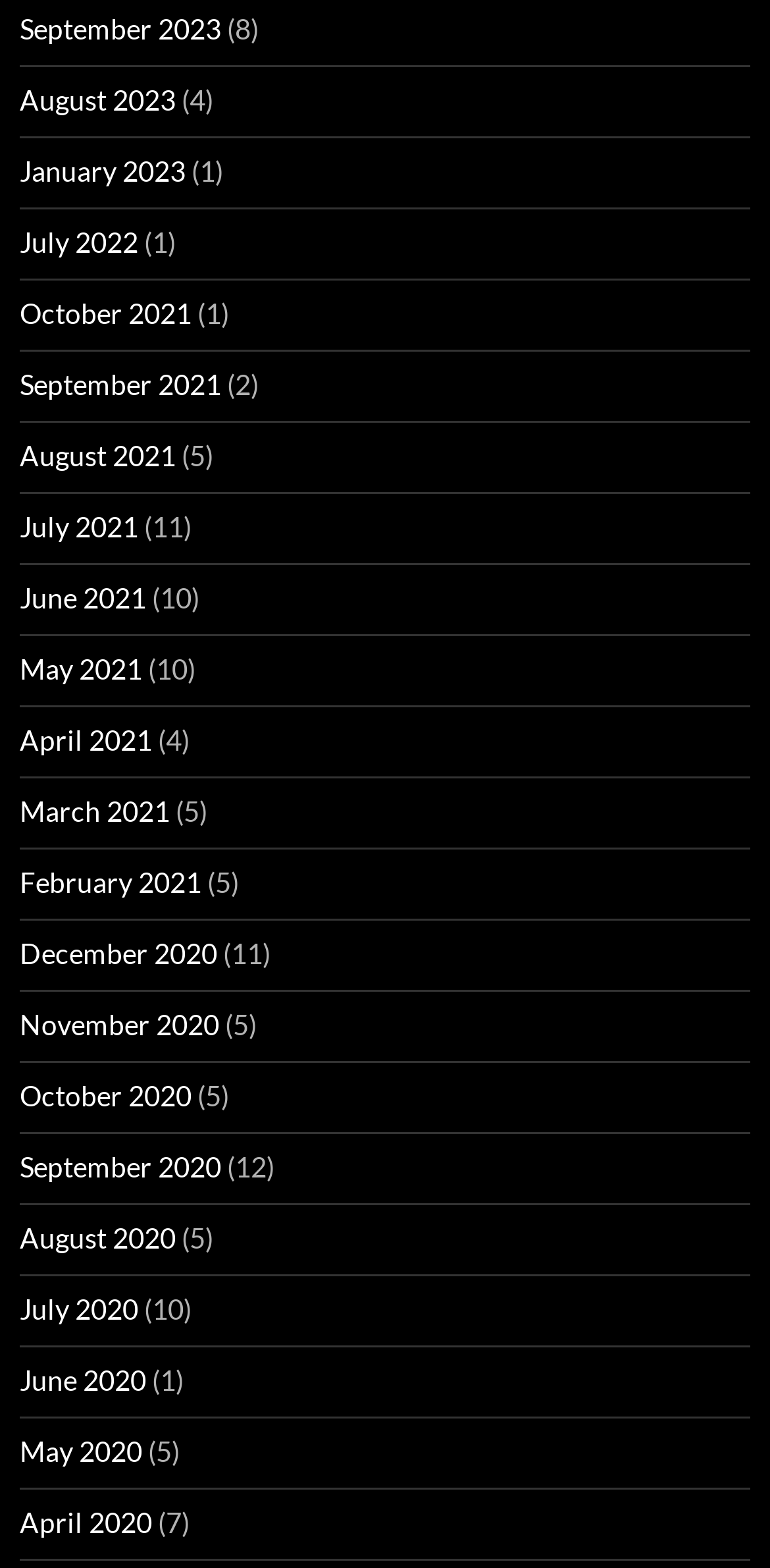Please find the bounding box coordinates for the clickable element needed to perform this instruction: "View October 2020".

[0.026, 0.688, 0.249, 0.709]